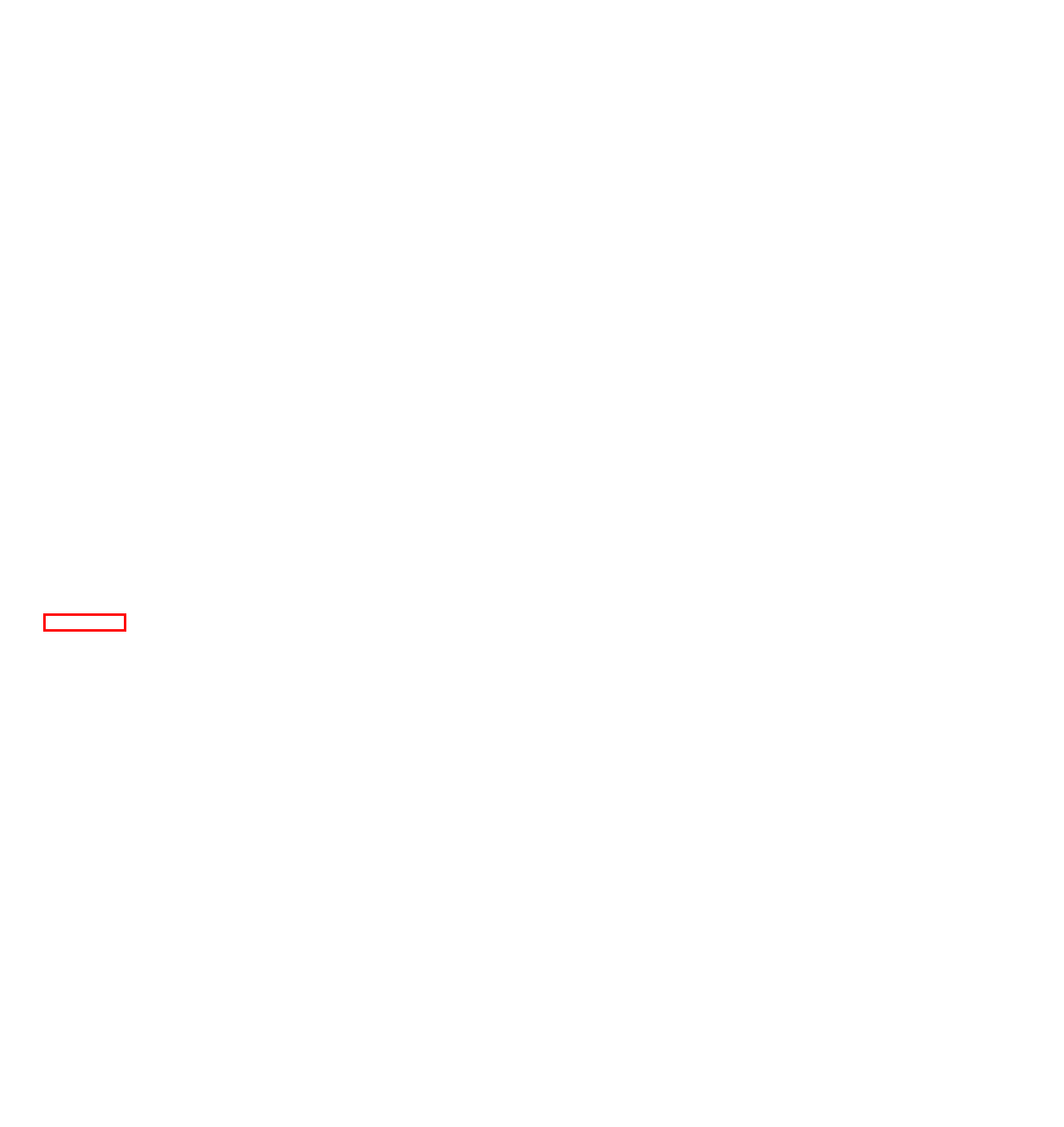Provided is a screenshot of a webpage with a red bounding box around an element. Select the most accurate webpage description for the page that appears after clicking the highlighted element. Here are the candidates:
A. 希望国际大学|研究生下载表格-胜博发app
B. 希望国际大学b|在校本科生-胜博发app
C. 希望国际大学b|0本科生招生-胜博发app
D. 希望国际大学|学术目录2023-2024(移动友好)-胜博发app
E. 希望国际大学b|研究生助学金-胜博发app
F. Hope International University | Undergraduate on Campus Financial Aid-胜博发app
G. Hope International University | Graduate Students Academics-胜博发app
H. 希望 International University | Undergraduate on Campus 转学-胜博发app

H